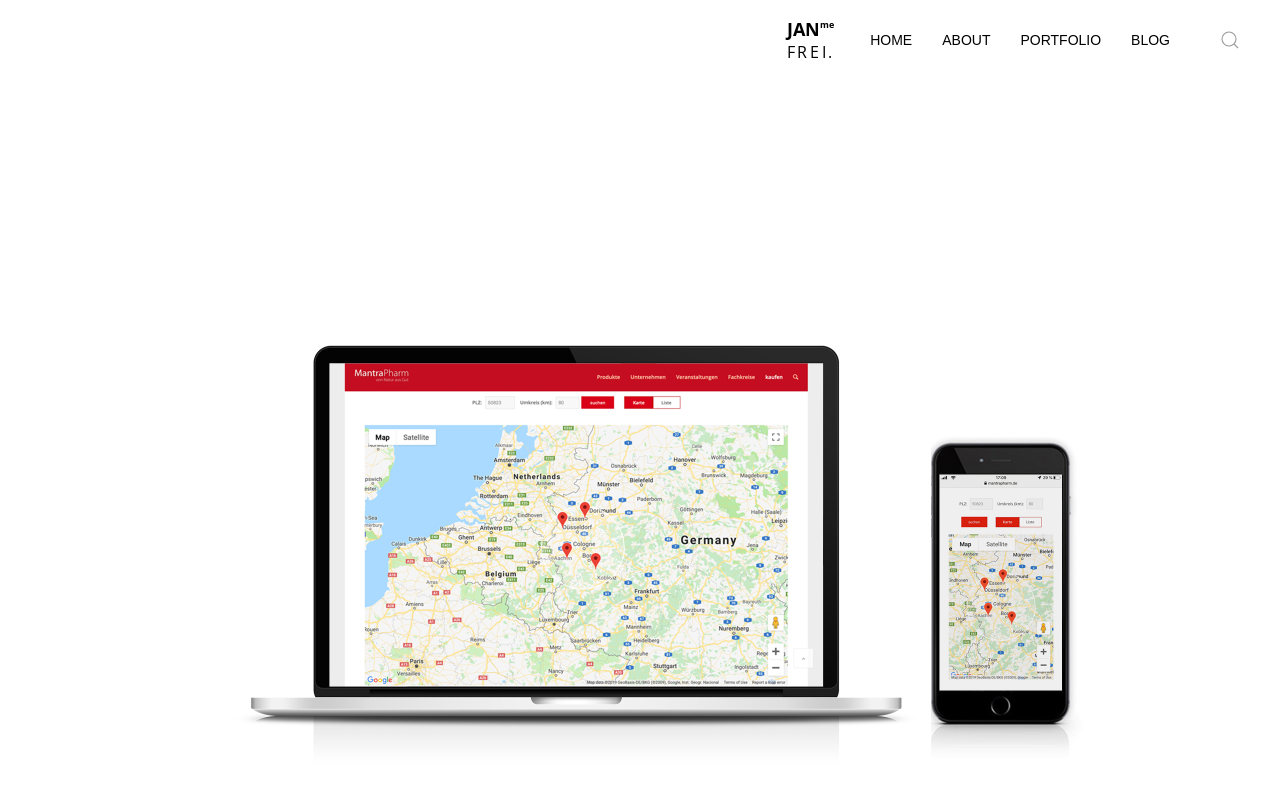Use a single word or phrase to answer the question: 
Is there an image on the 'Open Search' button?

Yes